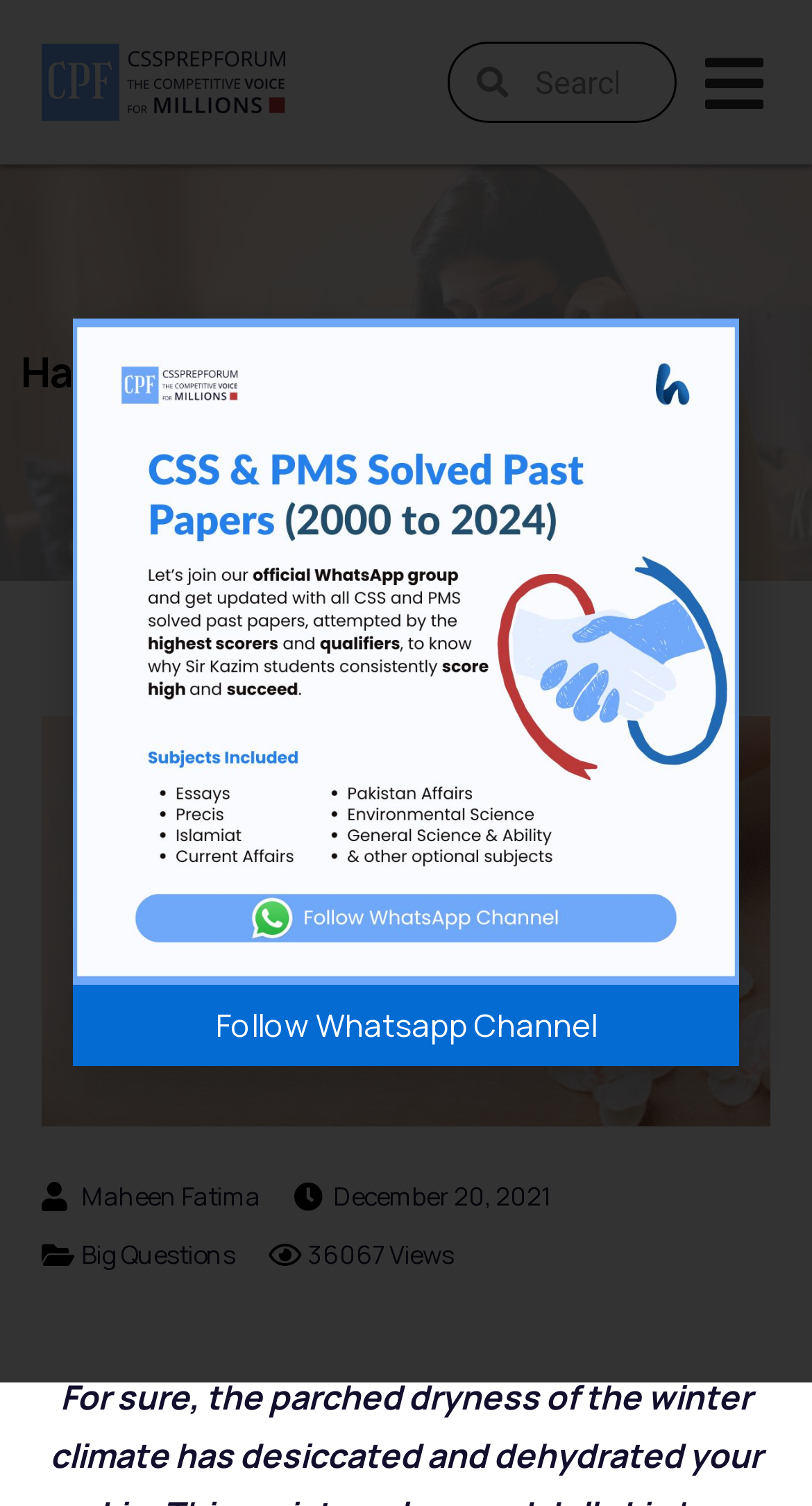Give a one-word or one-phrase response to the question:
What is the date of the webpage?

December 20, 2021